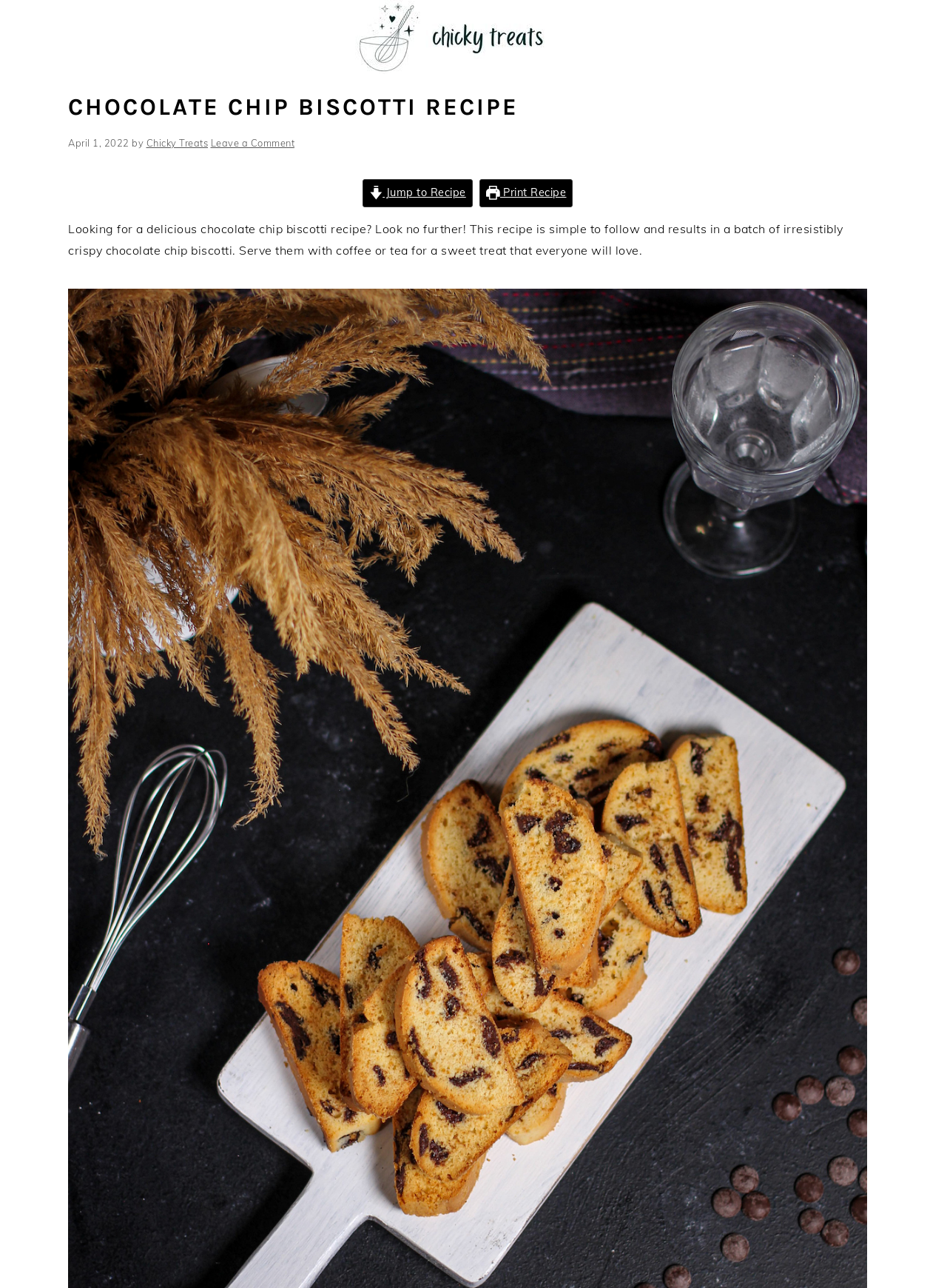Reply to the question with a single word or phrase:
How many links are in the top section of the webpage?

4